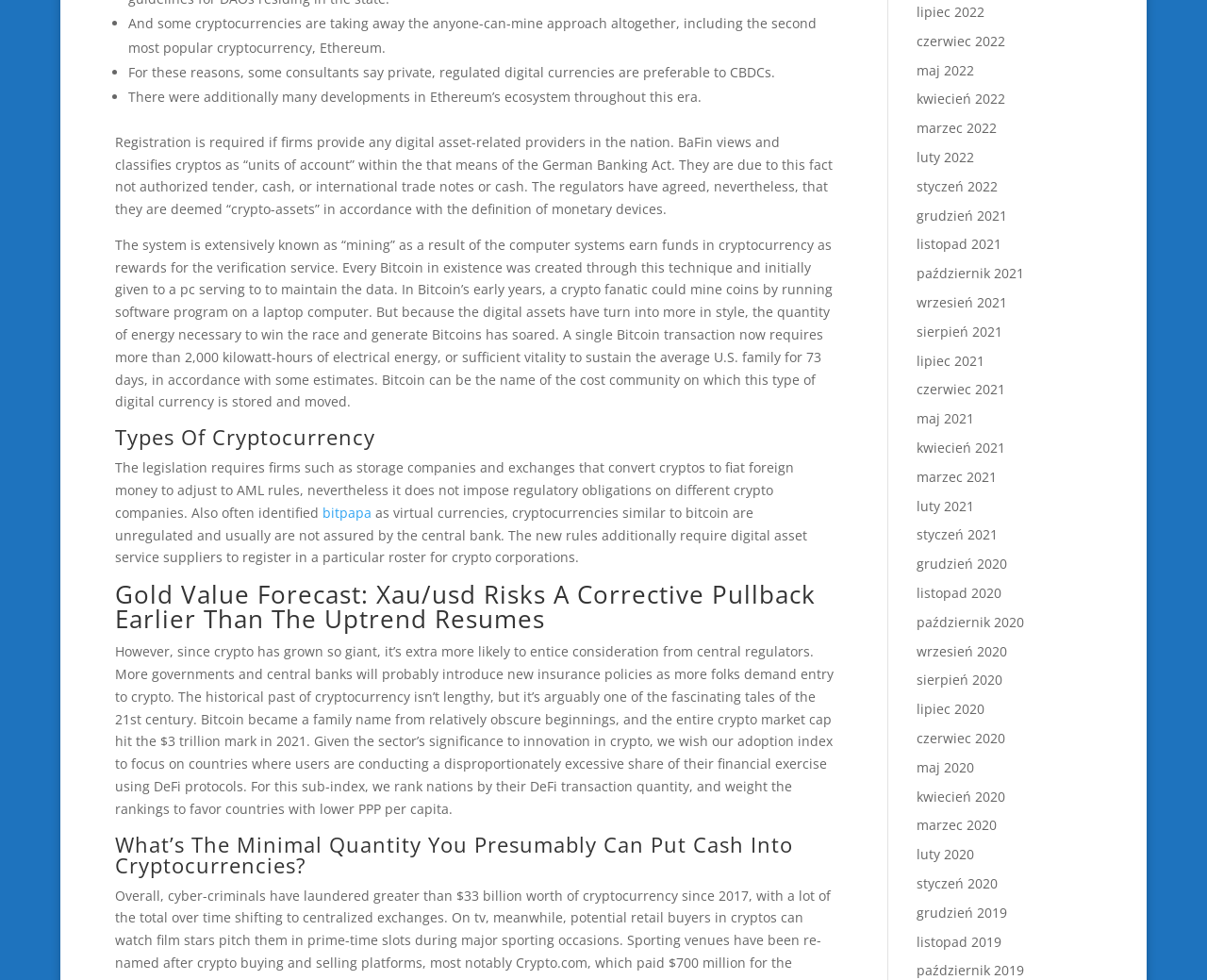What is the main difference between CBDCs and private digital currencies?
Please answer the question as detailed as possible.

According to the webpage, 'some consultants say private, regulated digital currencies are preferable to CBDCs.' This implies that the main difference between CBDCs and private digital currencies is the level of regulation, with private digital currencies being more regulated.